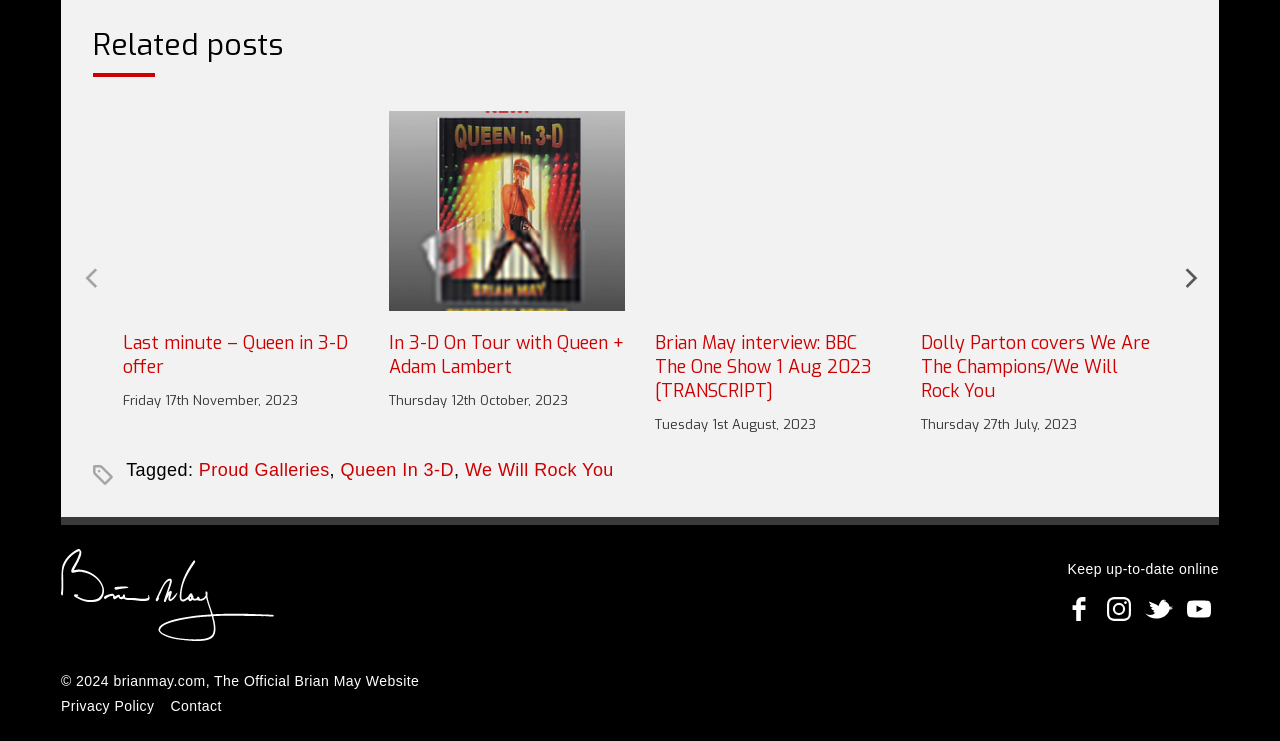Please provide a comprehensive answer to the question based on the screenshot: What is the title of the first related post?

The first related post is a link with an image and a heading. The heading is 'Last minute – Queen in 3-D offer', which is the title of the first related post.